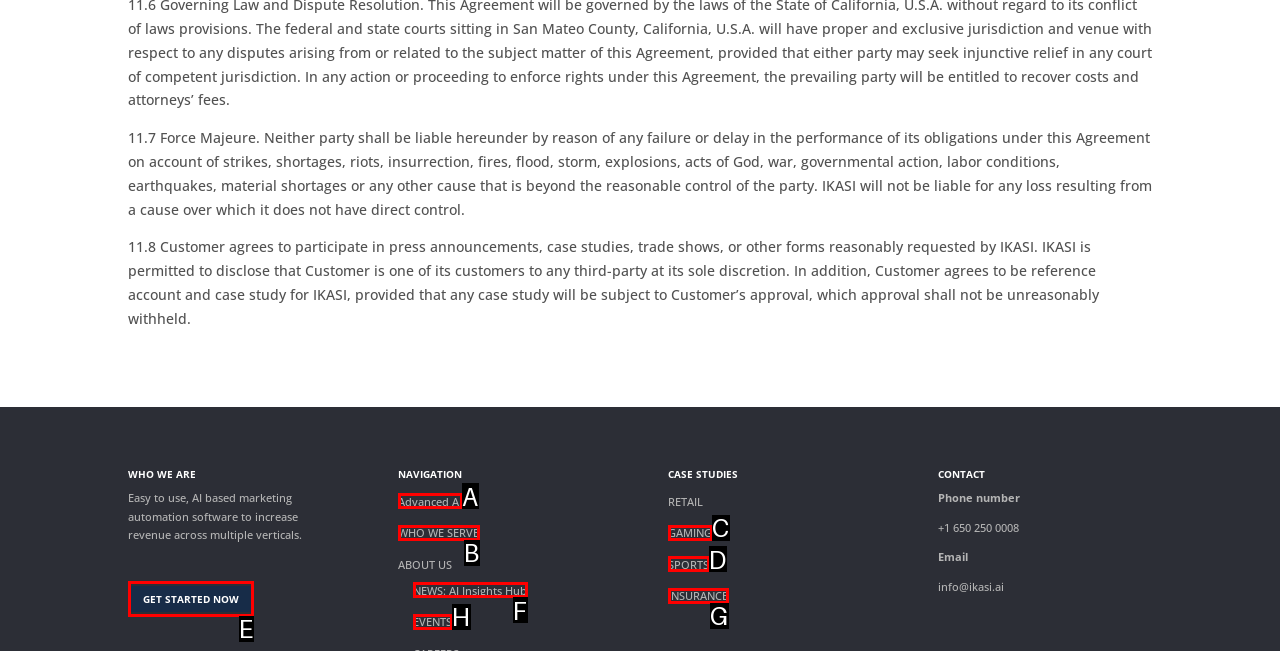Select the letter of the UI element you need to click on to fulfill this task: Click GET STARTED NOW. Write down the letter only.

E